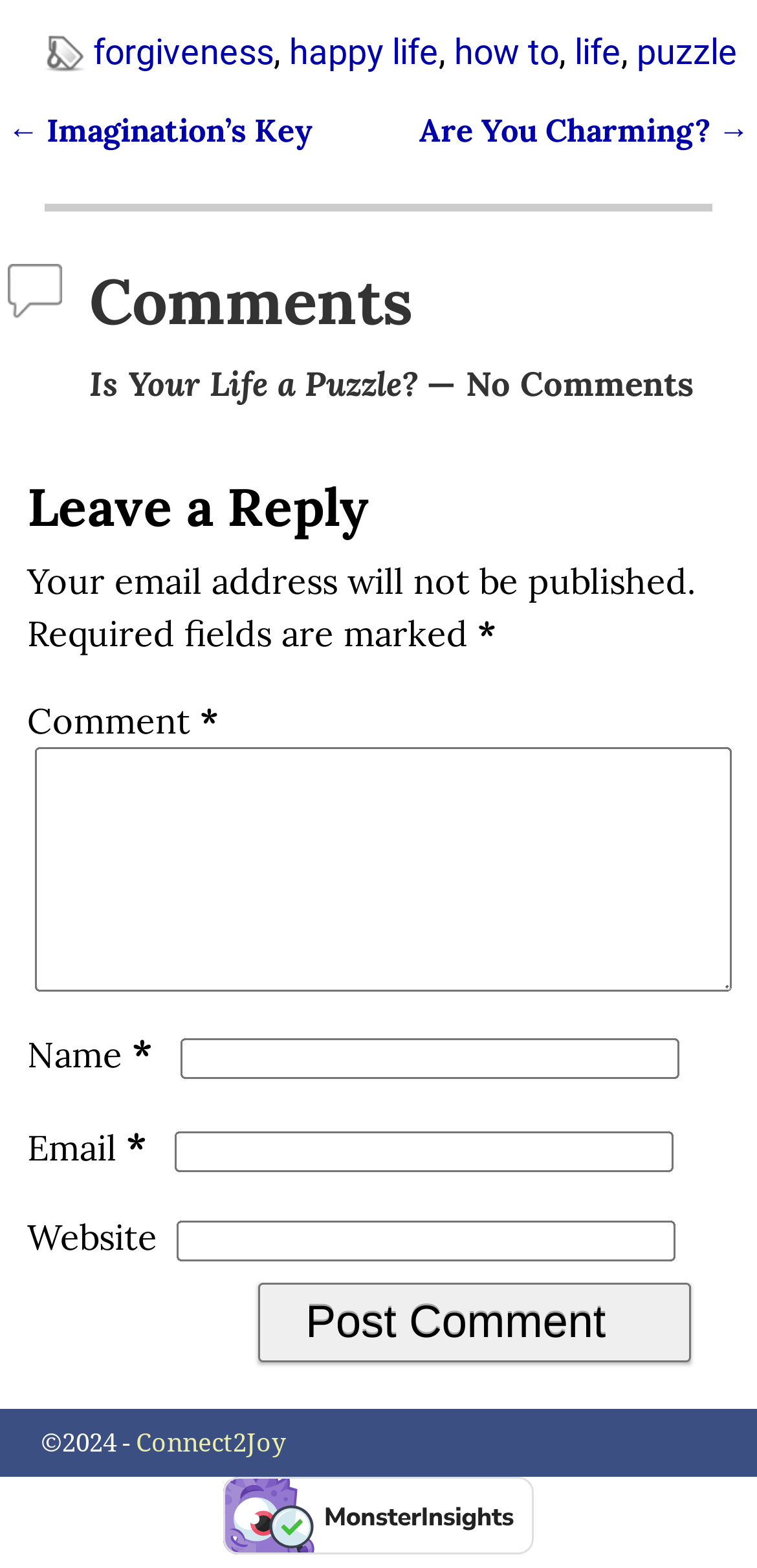Please specify the bounding box coordinates for the clickable region that will help you carry out the instruction: "type in the 'Comment' field".

[0.045, 0.477, 0.966, 0.633]